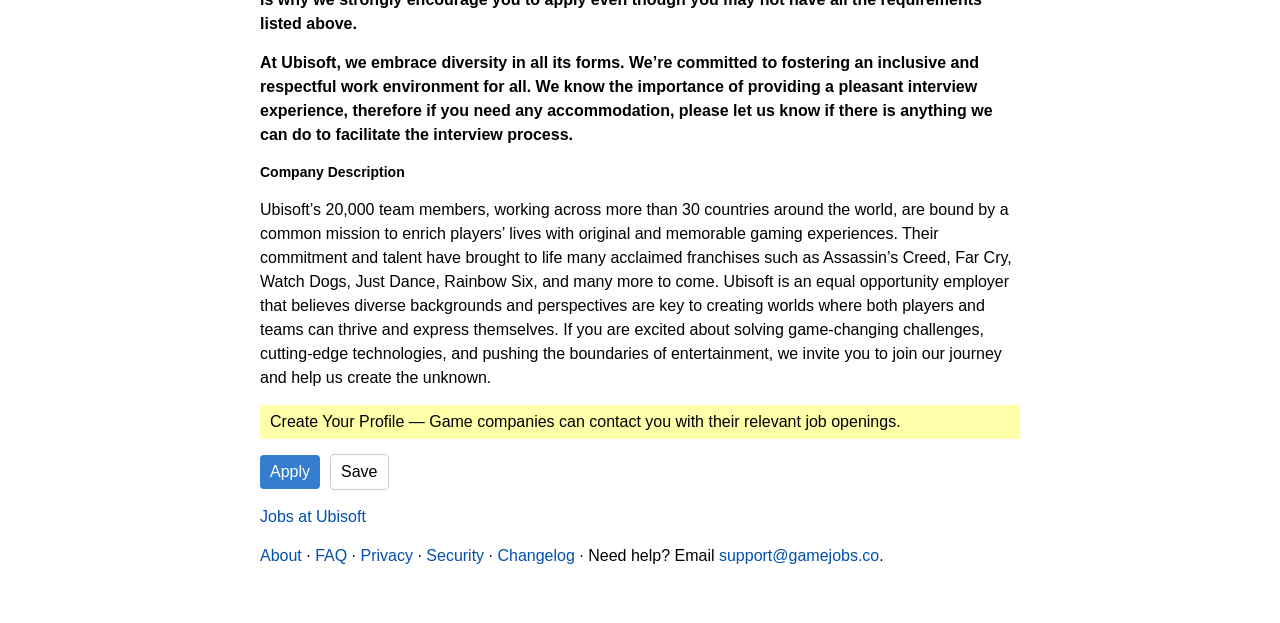Based on the element description: "support@gamejobs.co", identify the UI element and provide its bounding box coordinates. Use four float numbers between 0 and 1, [left, top, right, bottom].

[0.562, 0.878, 0.687, 0.905]